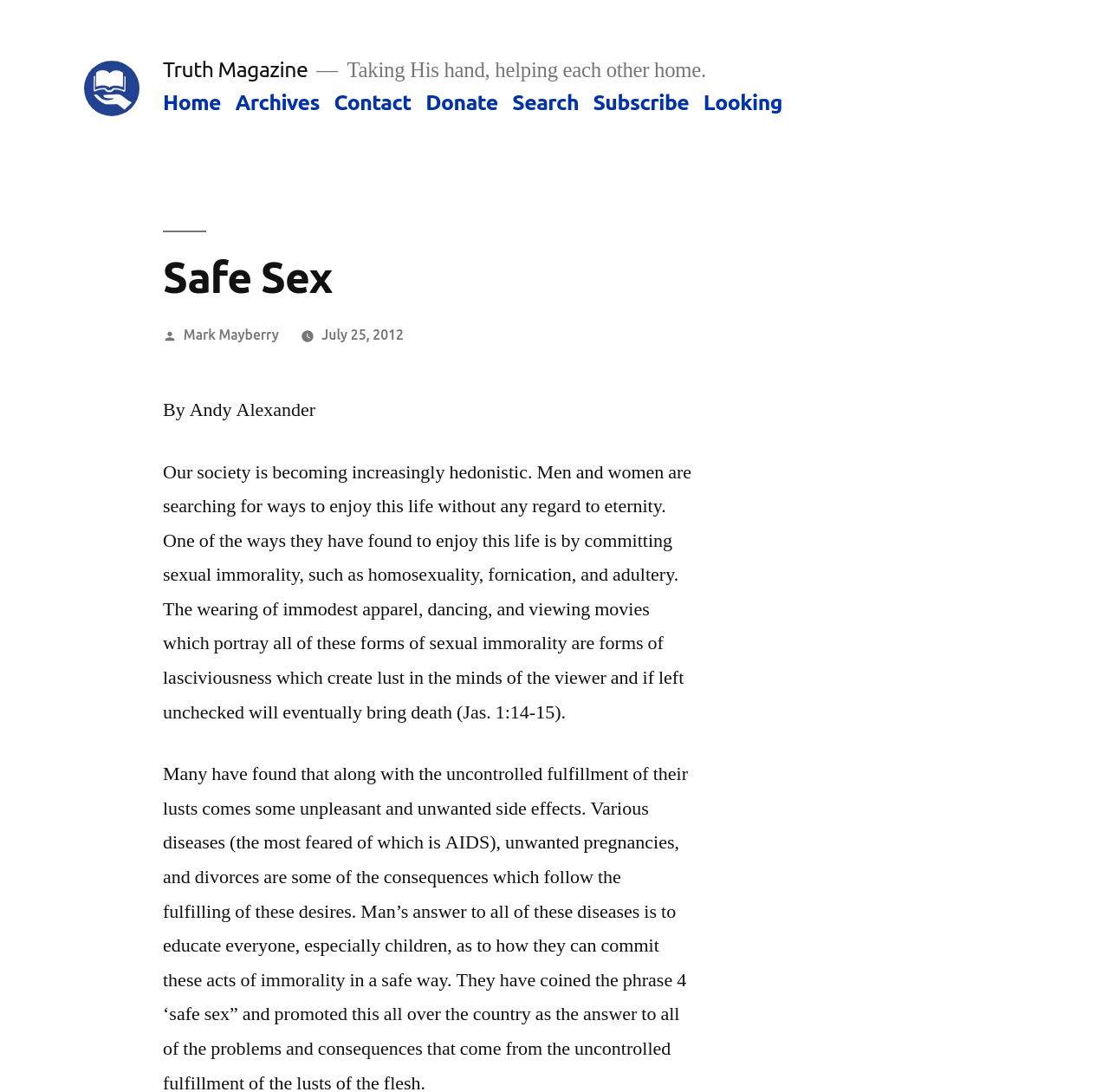Identify the bounding box coordinates of the section to be clicked to complete the task described by the following instruction: "check current work focus". The coordinates should be four float numbers between 0 and 1, formatted as [left, top, right, bottom].

None